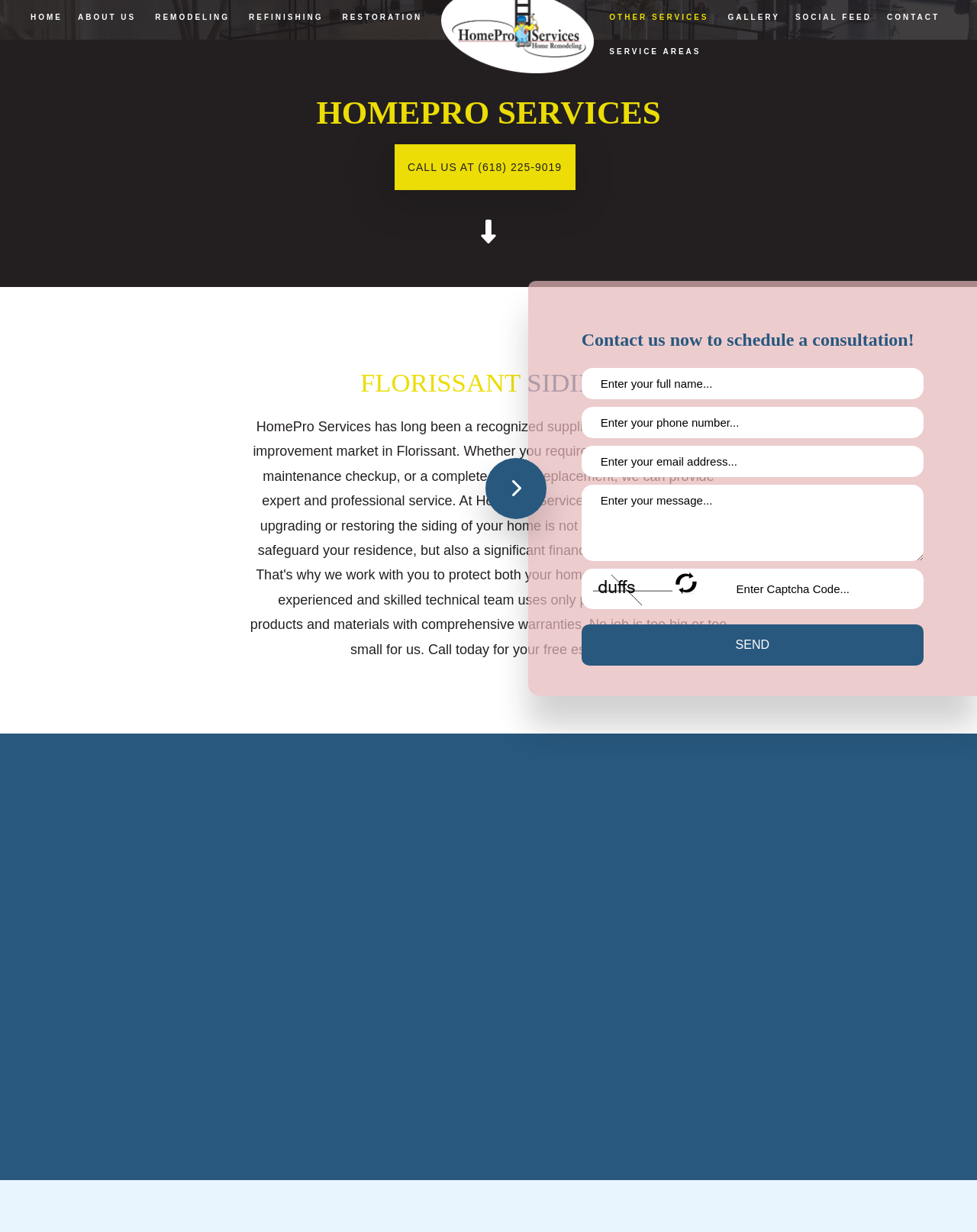Please identify the bounding box coordinates of the area that needs to be clicked to follow this instruction: "Enter your full name".

[0.595, 0.299, 0.945, 0.324]